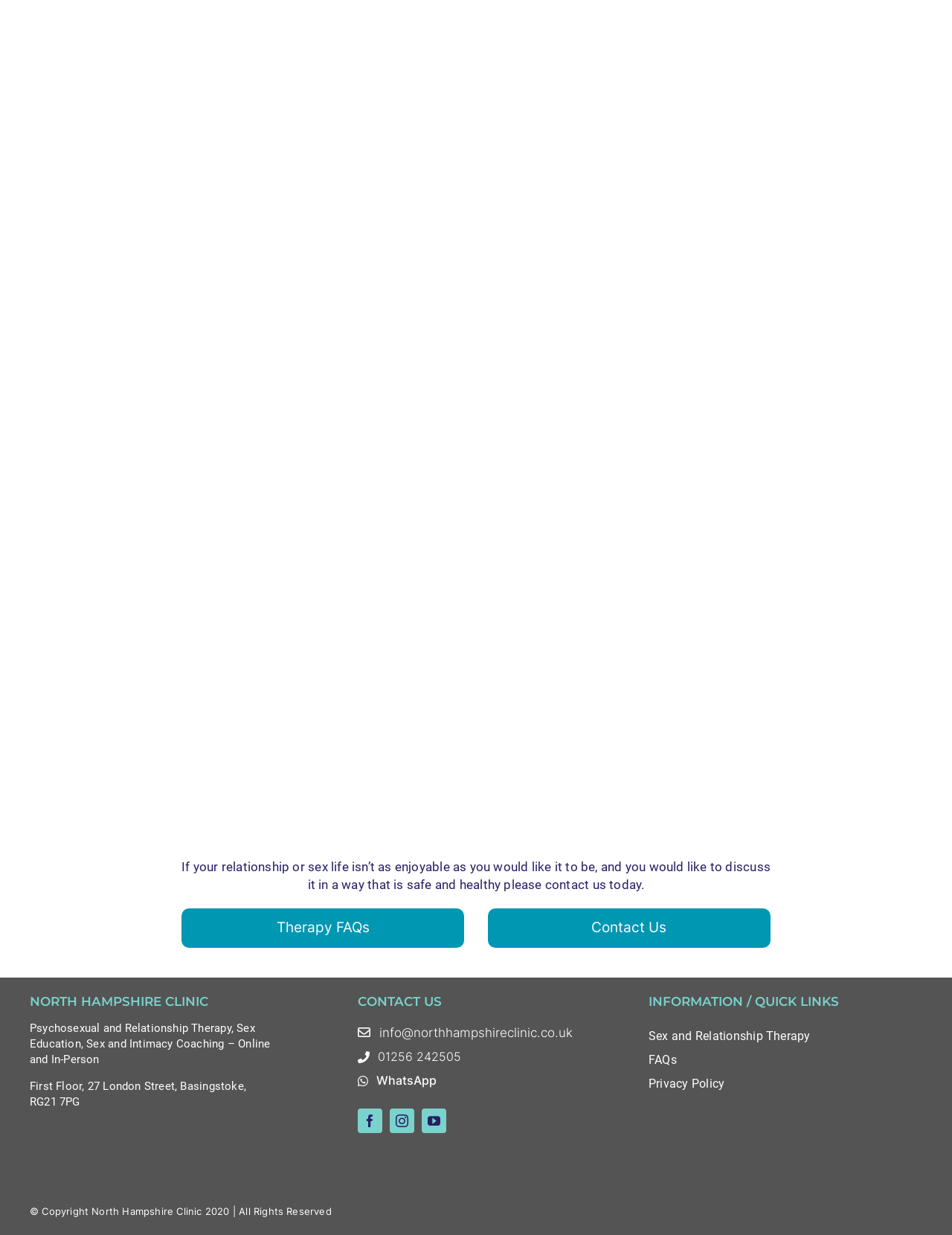Identify the bounding box coordinates of the part that should be clicked to carry out this instruction: "Check the clinic's contact information".

[0.398, 0.83, 0.601, 0.842]